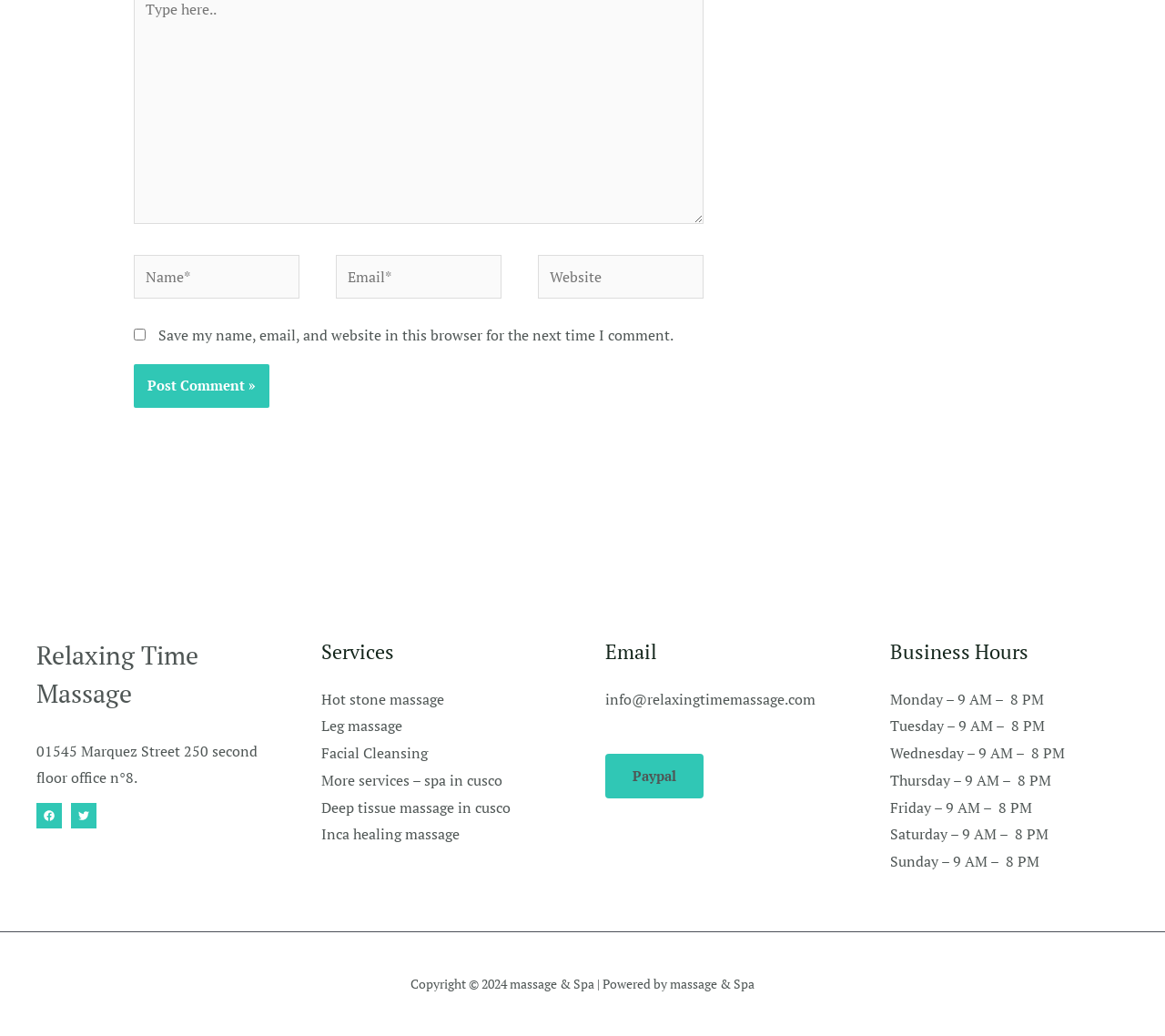Specify the bounding box coordinates for the region that must be clicked to perform the given instruction: "Visit the Facebook page".

[0.031, 0.775, 0.053, 0.8]